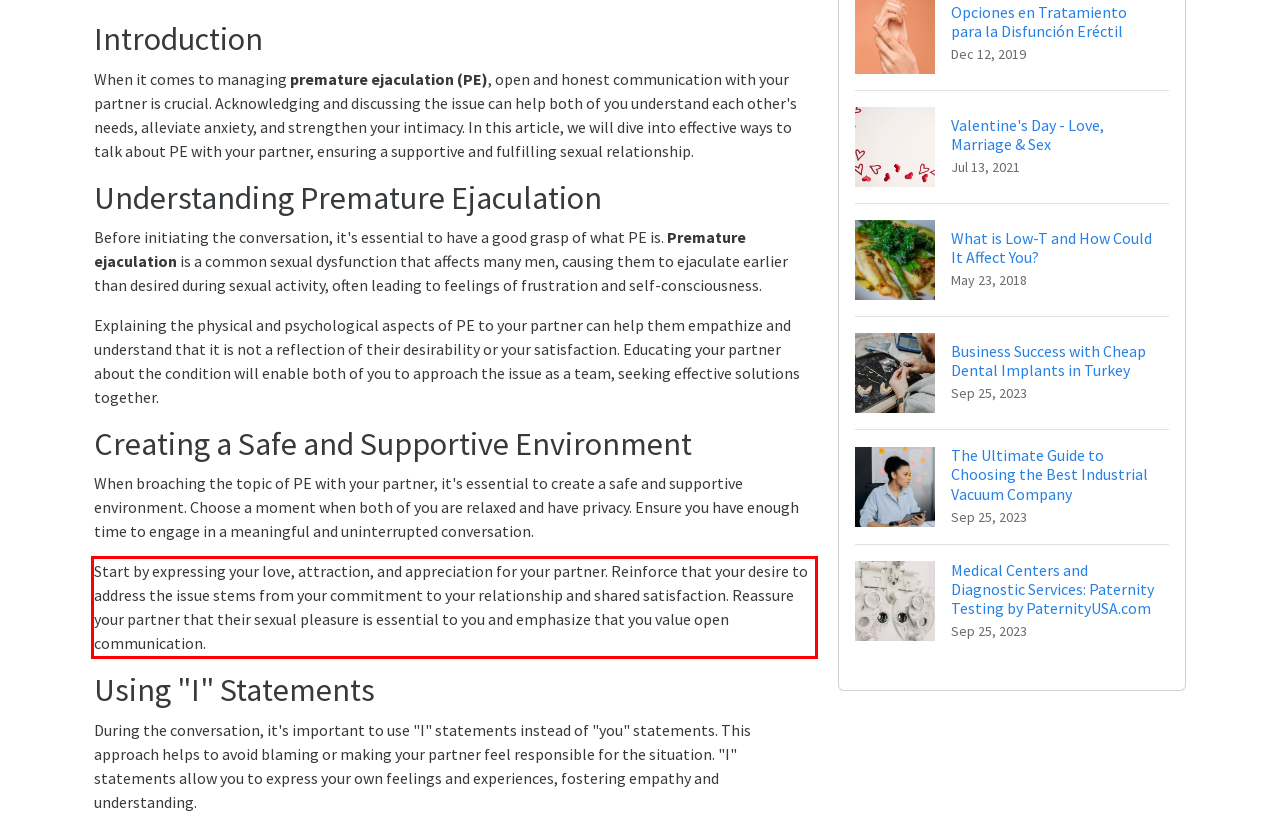Review the screenshot of the webpage and recognize the text inside the red rectangle bounding box. Provide the extracted text content.

Start by expressing your love, attraction, and appreciation for your partner. Reinforce that your desire to address the issue stems from your commitment to your relationship and shared satisfaction. Reassure your partner that their sexual pleasure is essential to you and emphasize that you value open communication.